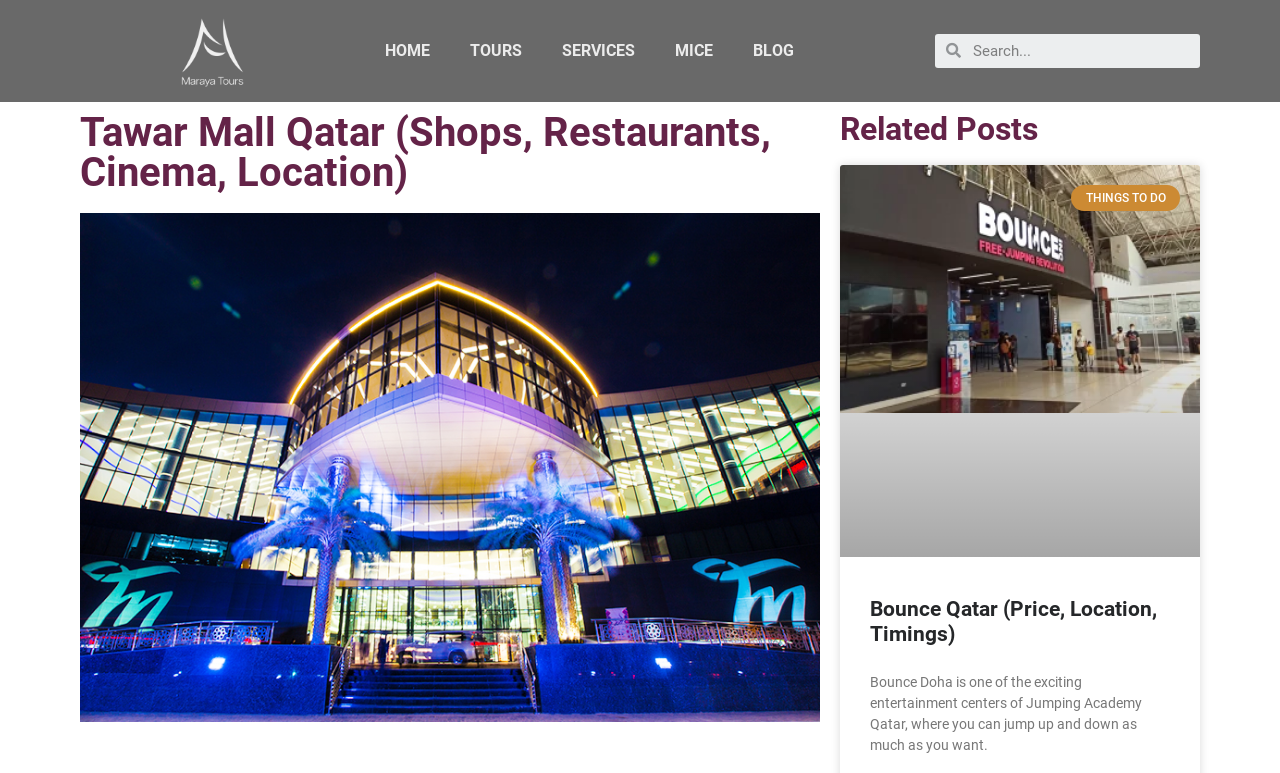Please provide a comprehensive response to the question below by analyzing the image: 
What is the purpose of the search box?

I found a search box with a placeholder text 'Search', which suggests that it is used to search for something on the website.